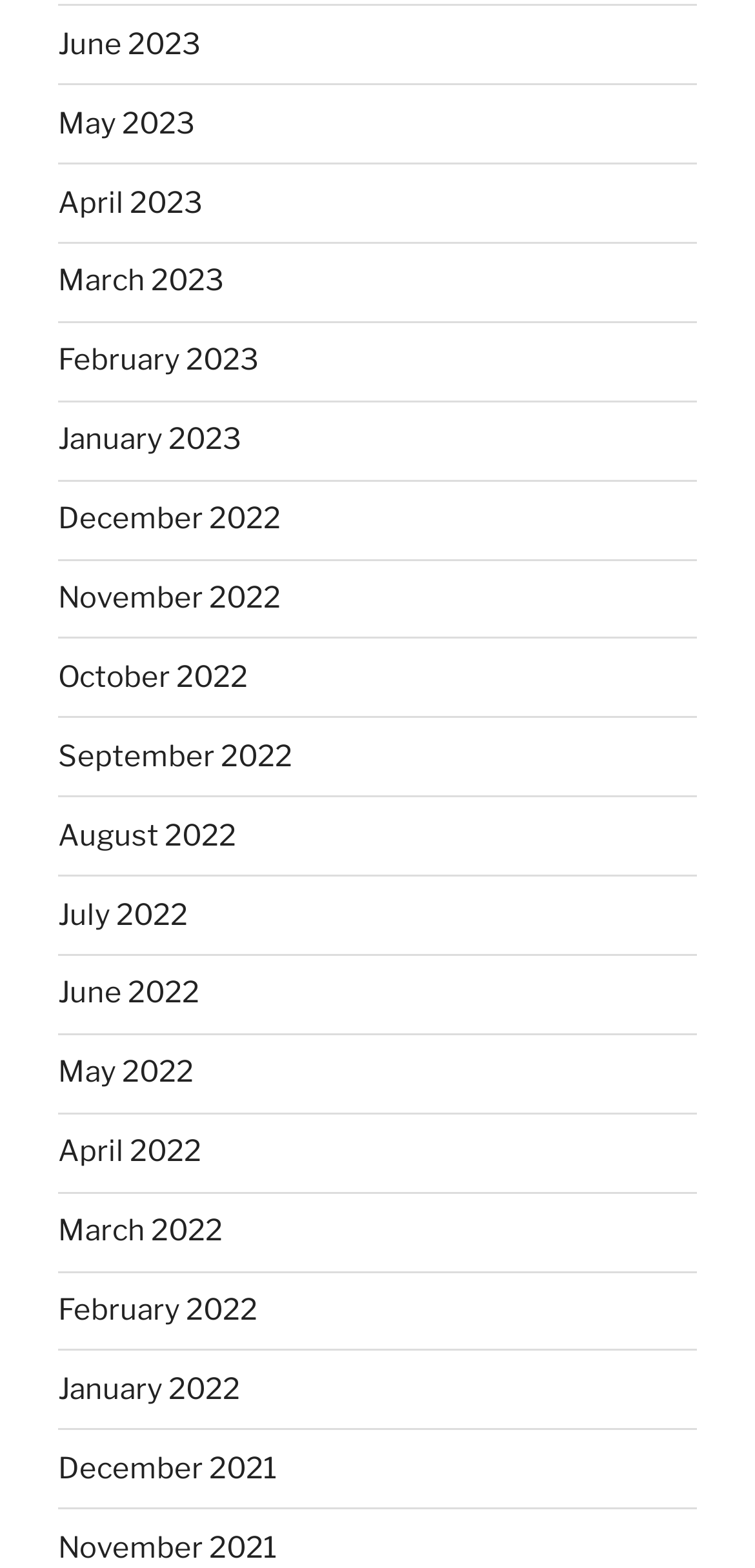Utilize the details in the image to thoroughly answer the following question: How many links are there in the first row?

I analyzed the bounding box coordinates of the links and found that the first four links, 'June 2023', 'May 2023', 'April 2023', and 'March 2023', have similar y1 and y2 coordinates, indicating that they are in the same row. Therefore, there are 4 links in the first row.